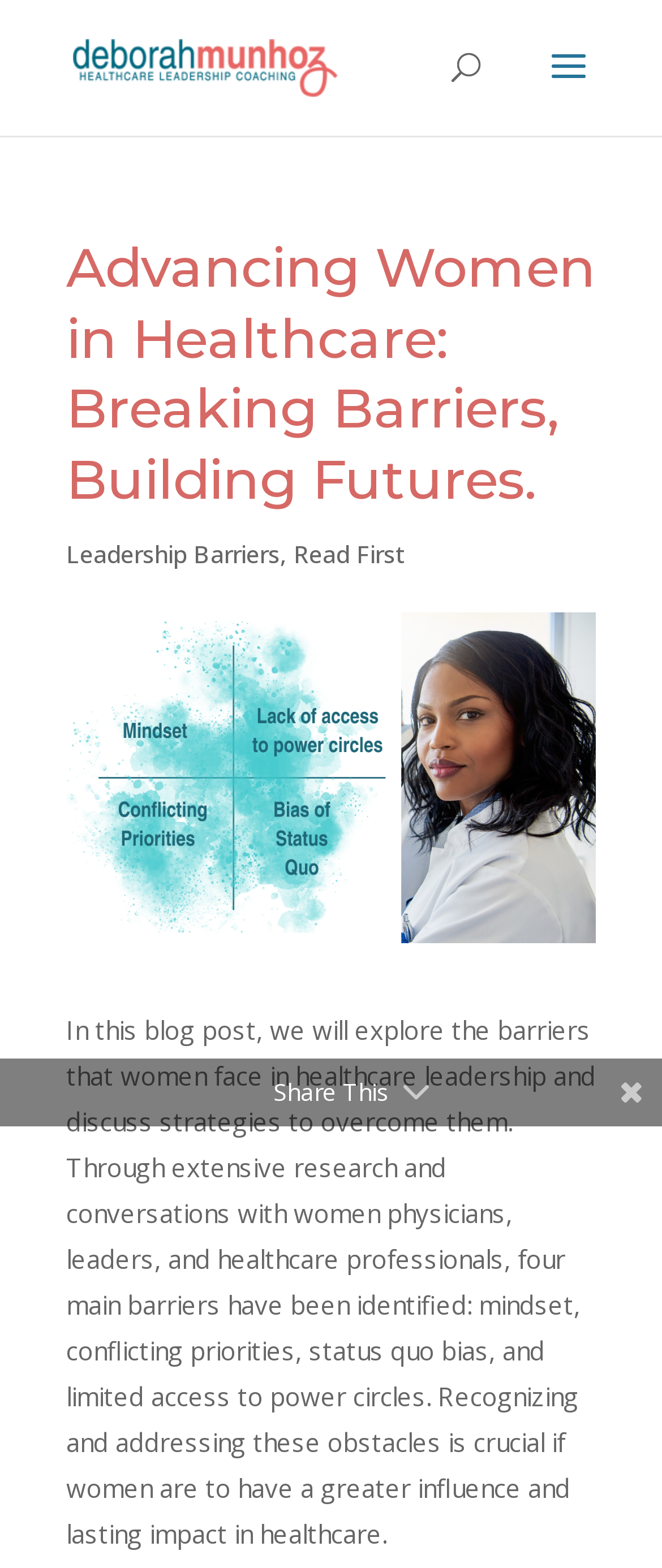Using the provided description Leadership Barriers, find the bounding box coordinates for the UI element. Provide the coordinates in (top-left x, top-left y, bottom-right x, bottom-right y) format, ensuring all values are between 0 and 1.

[0.1, 0.343, 0.423, 0.364]